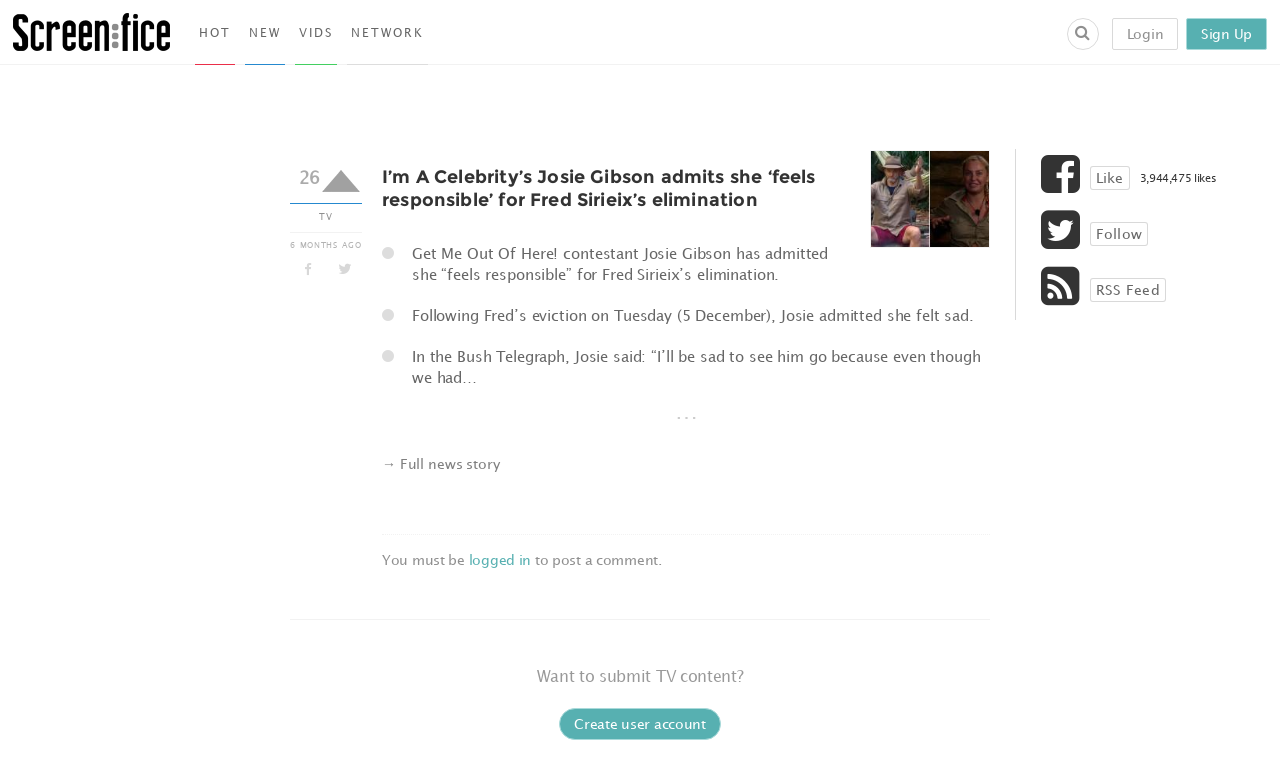Identify the bounding box coordinates of the region that should be clicked to execute the following instruction: "Click on the 'Login' link".

[0.869, 0.023, 0.921, 0.065]